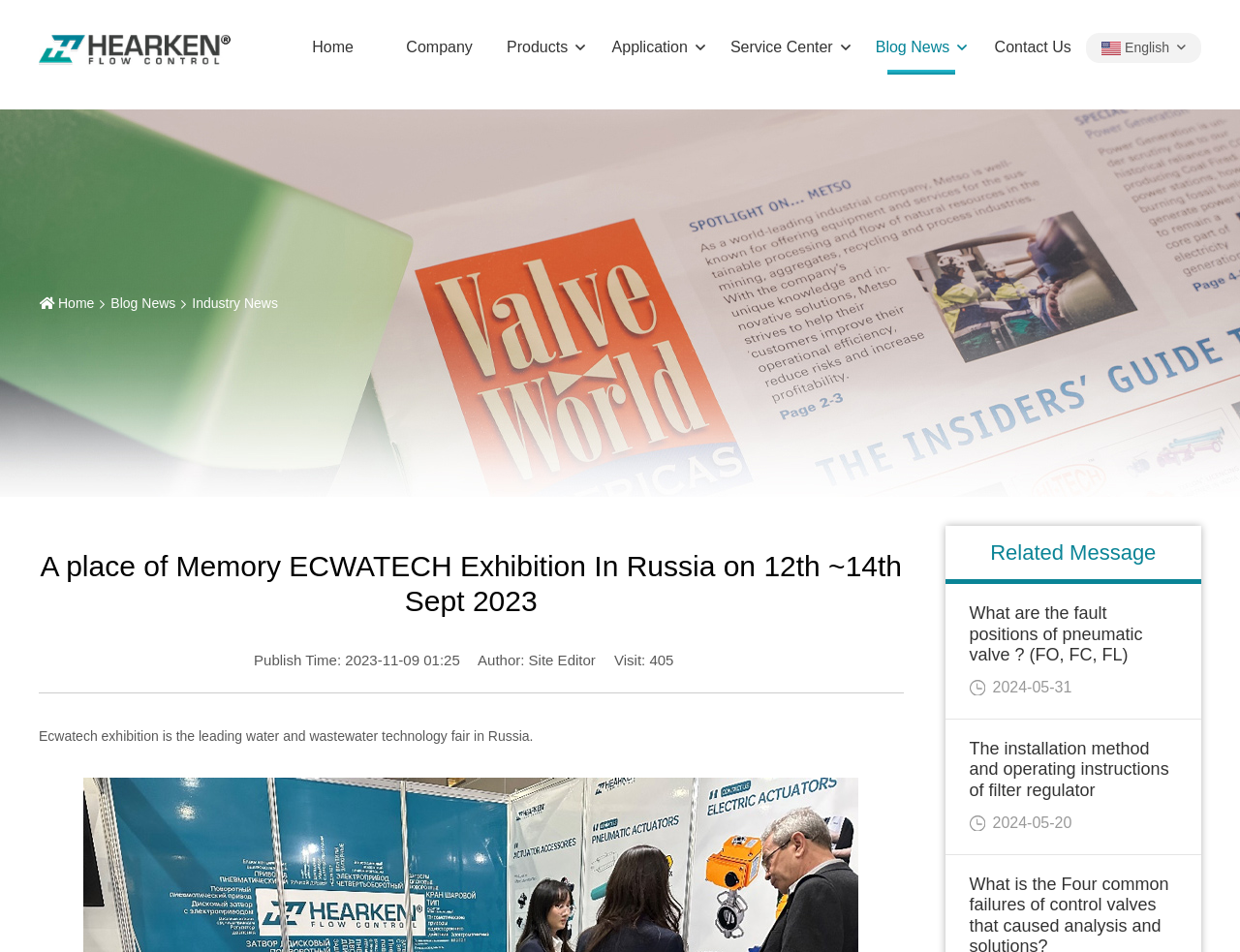Reply to the question below using a single word or brief phrase:
What language is the webpage in?

English